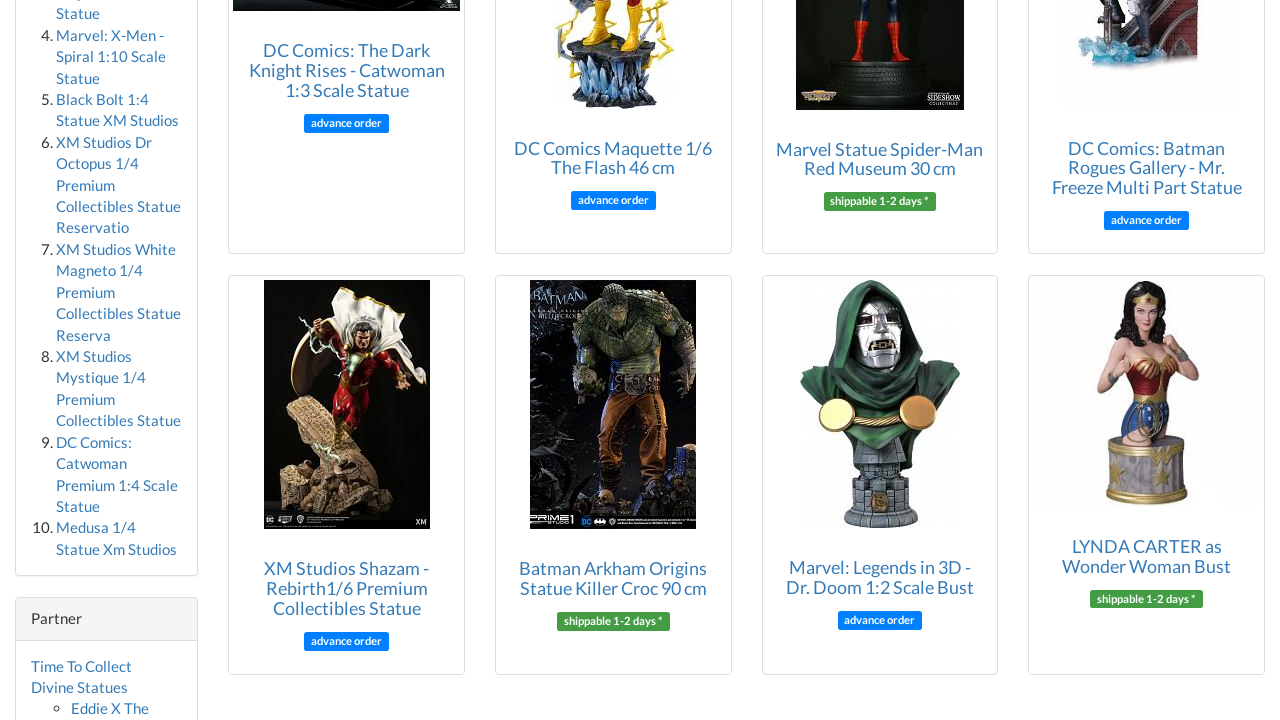How many list markers are there on the webpage?
From the screenshot, supply a one-word or short-phrase answer.

10